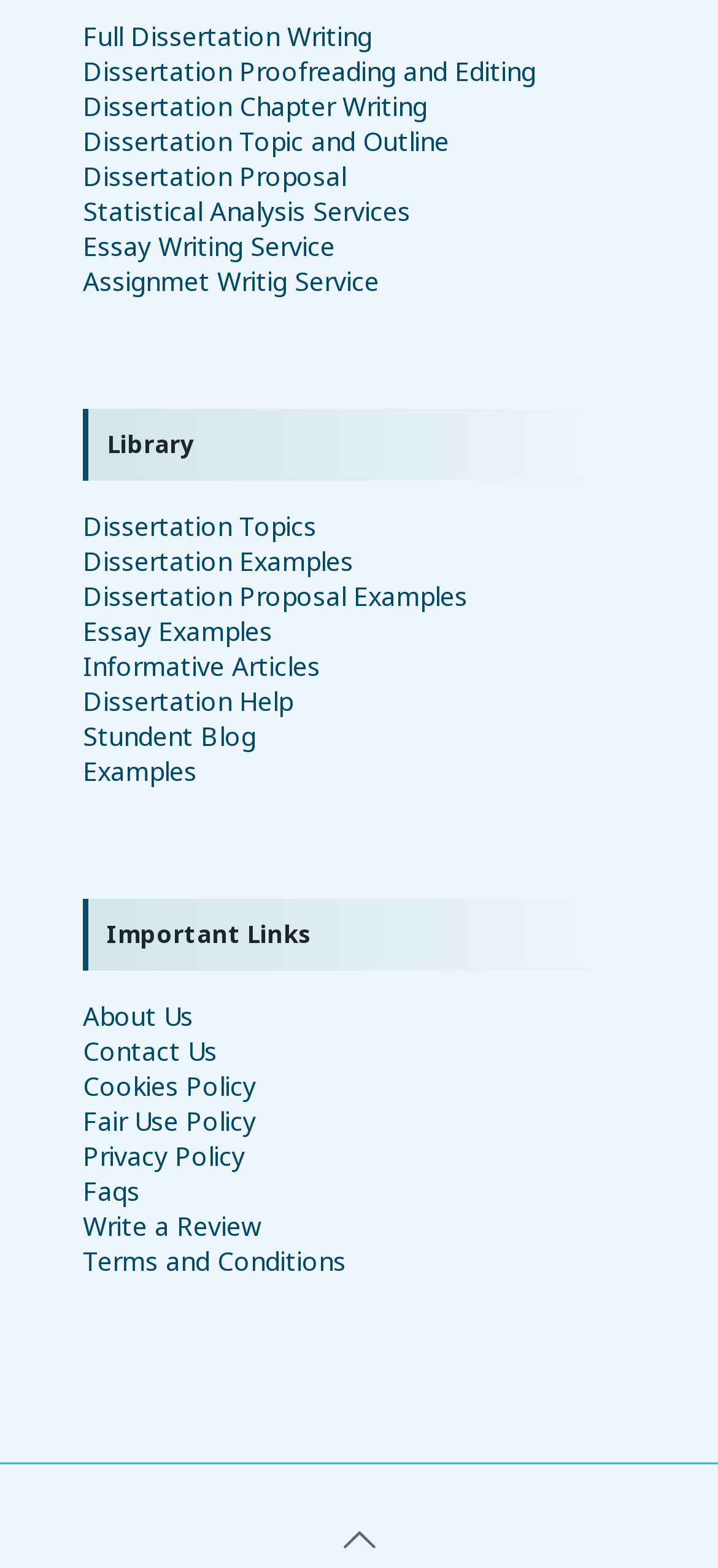Identify the bounding box coordinates of the section that should be clicked to achieve the task described: "Get Dissertation Help".

[0.115, 0.436, 0.408, 0.458]